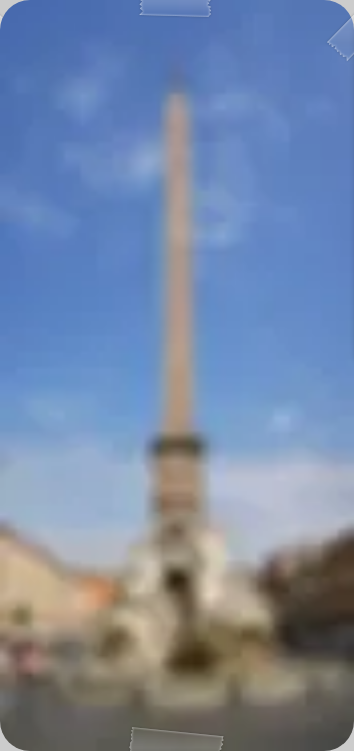How many rivers does the Fountain of the Four Rivers represent?
Look at the image and answer with only one word or phrase.

Four